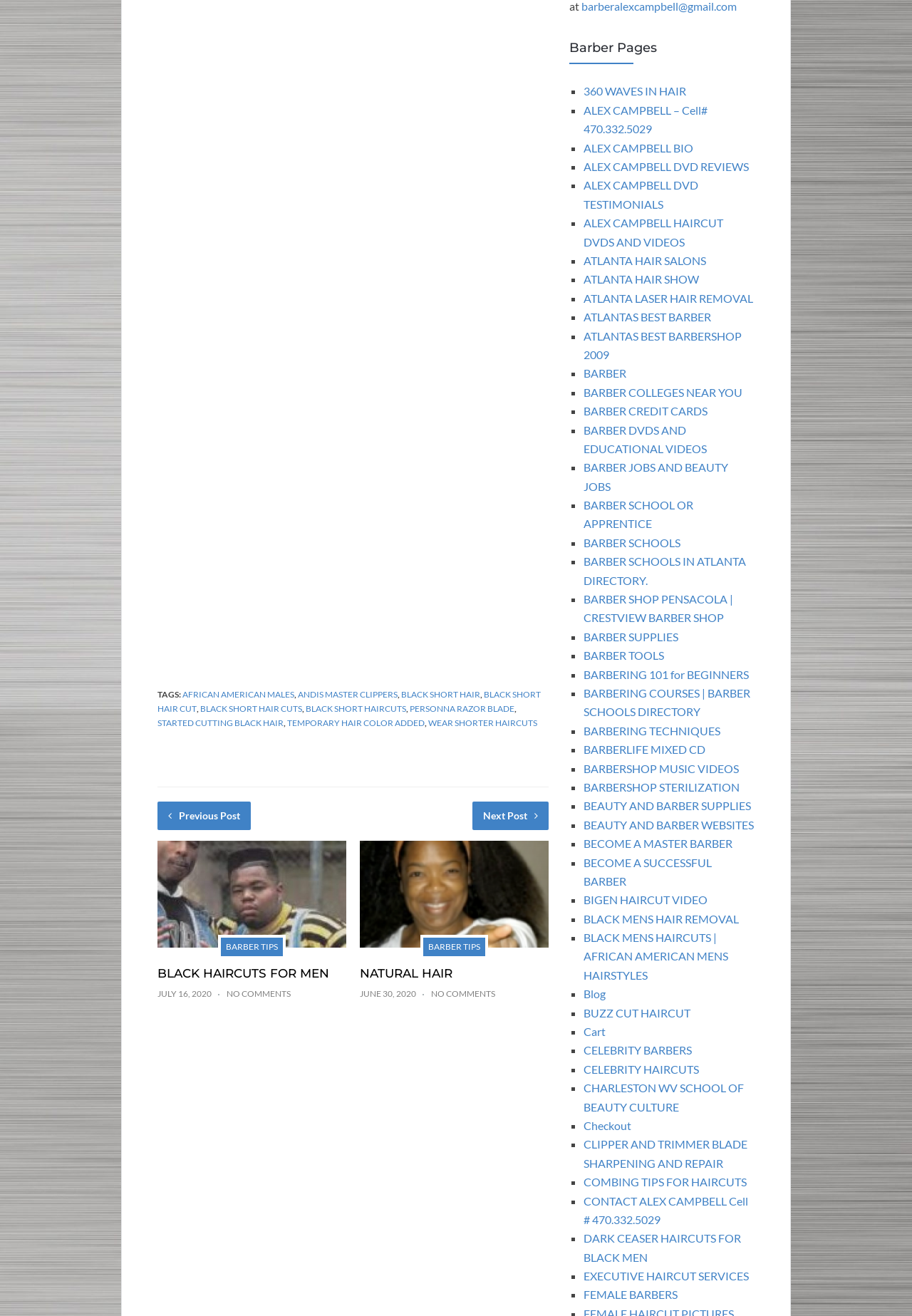Identify the bounding box coordinates for the element that needs to be clicked to fulfill this instruction: "Click on 'AFRICAN AMERICAN MALES' tag". Provide the coordinates in the format of four float numbers between 0 and 1: [left, top, right, bottom].

[0.2, 0.499, 0.323, 0.507]